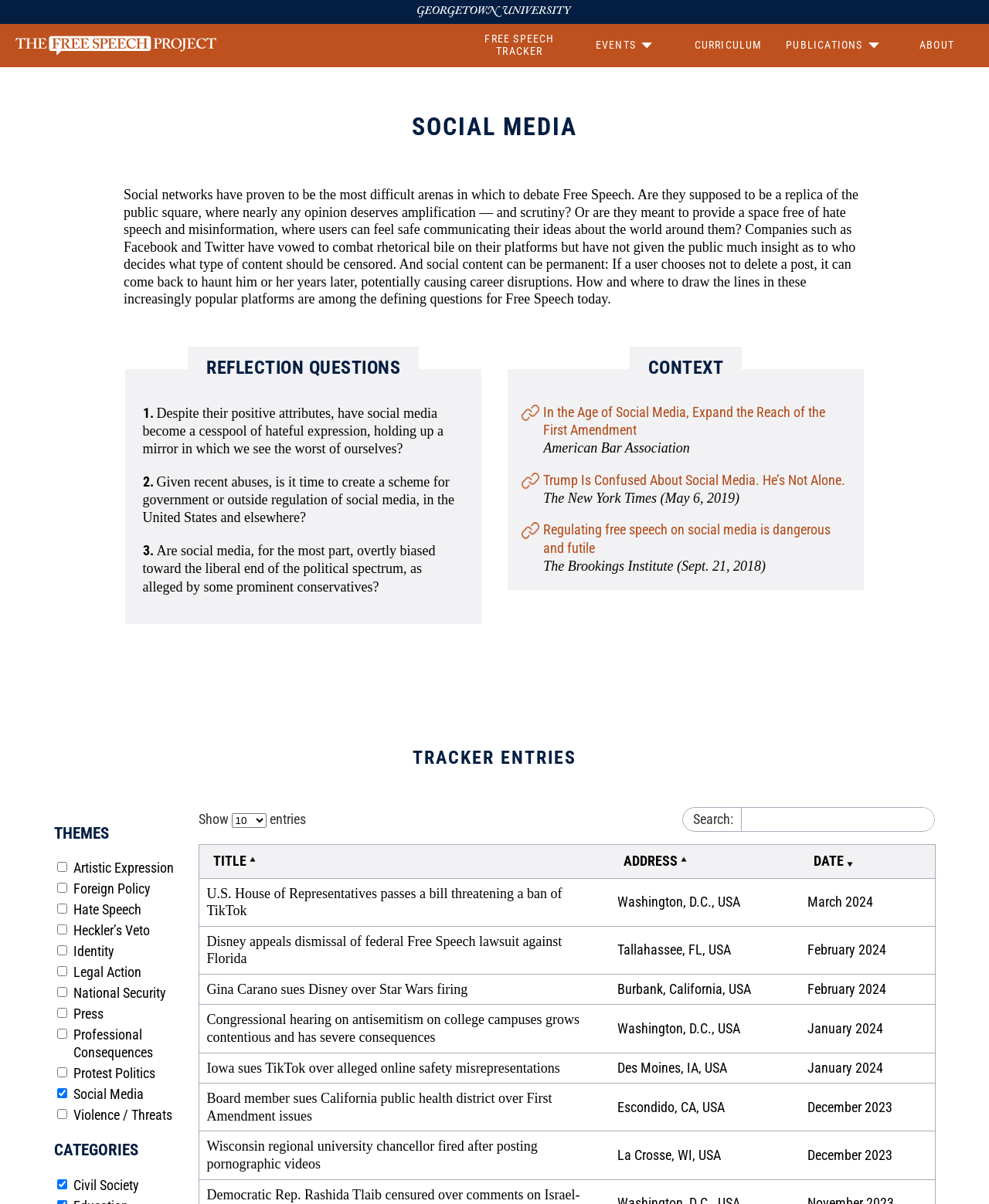How many reflection questions are there?
Provide a short answer using one word or a brief phrase based on the image.

3